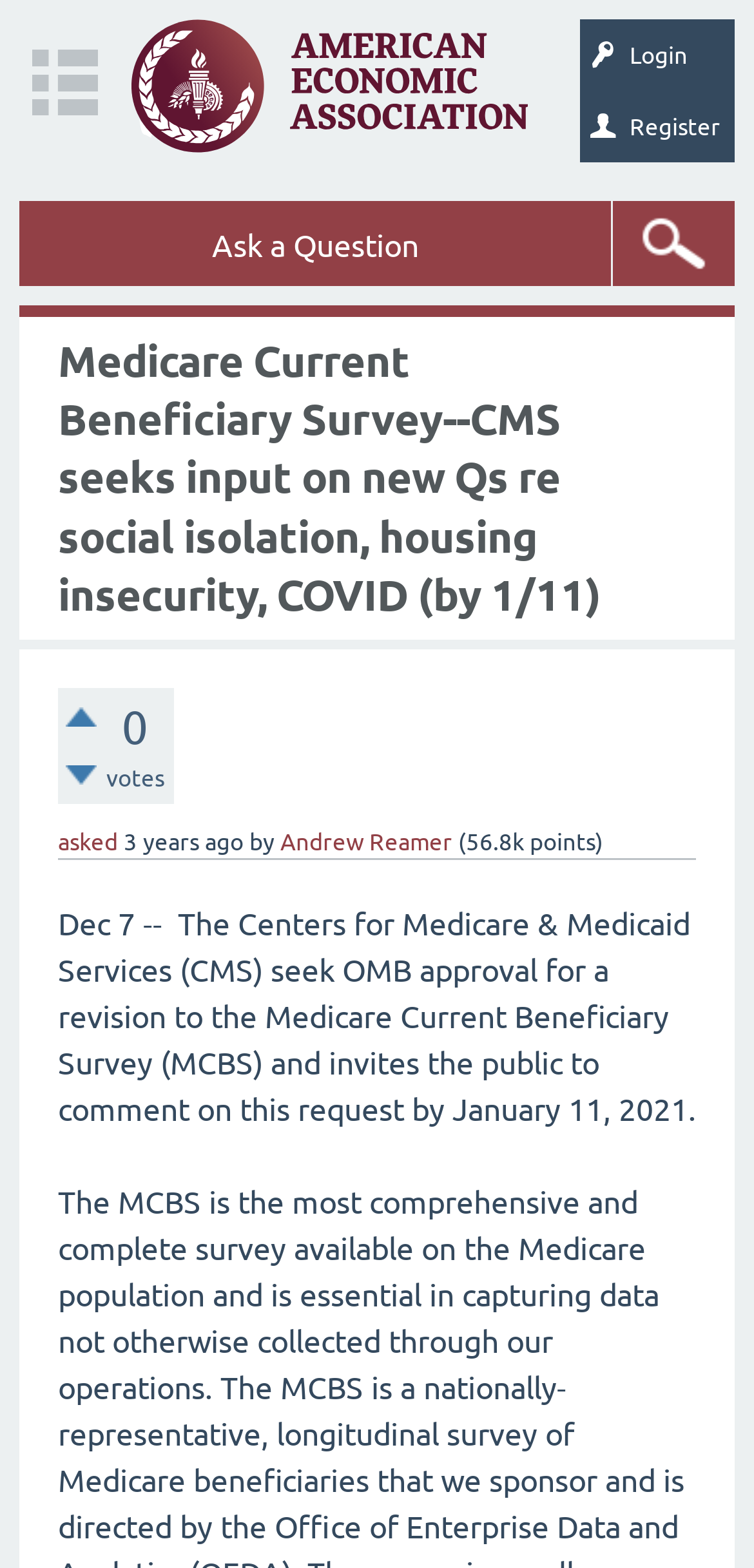Provide the bounding box coordinates of the section that needs to be clicked to accomplish the following instruction: "Contact Superior Home Builders."

None